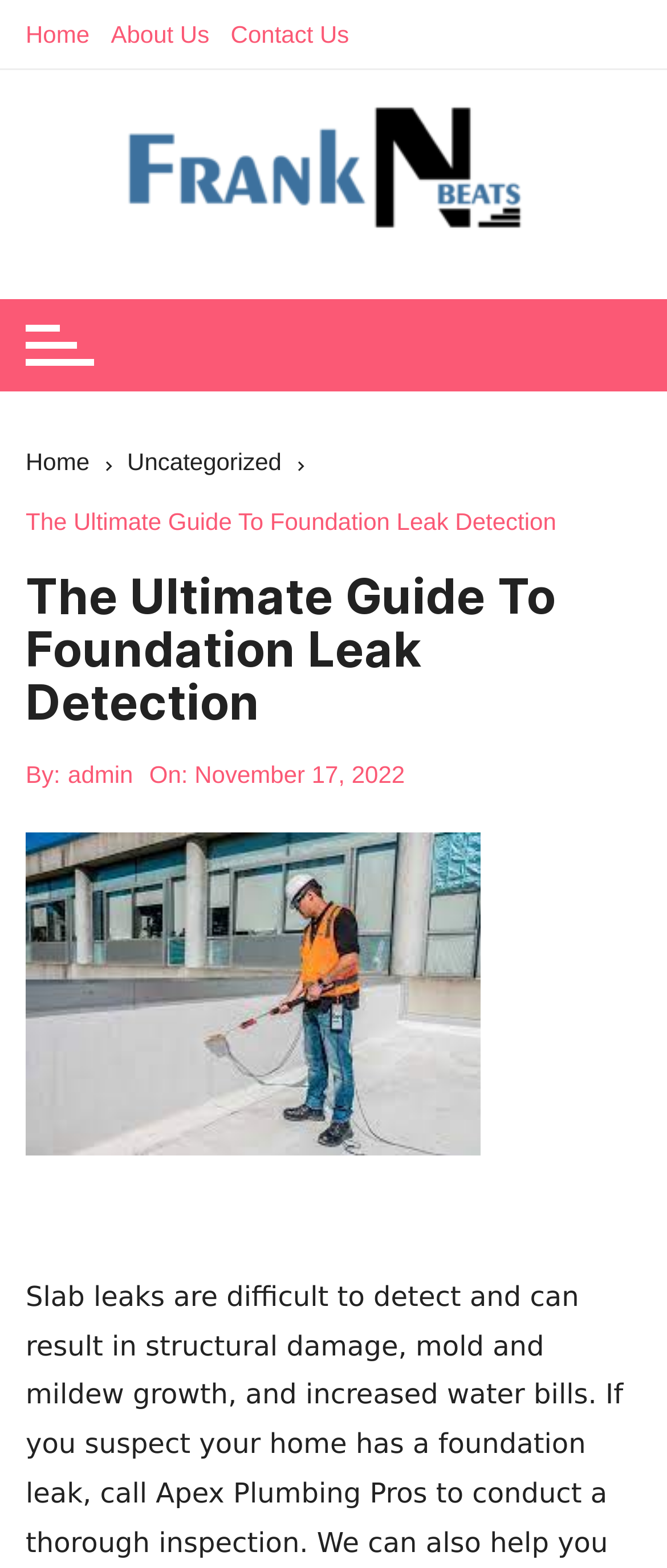When was the article published?
With the help of the image, please provide a detailed response to the question.

I found the publication date of the article by looking at the link element with the text 'November 17, 2022' next to the 'On:' label, which indicates that the article was published on that date.